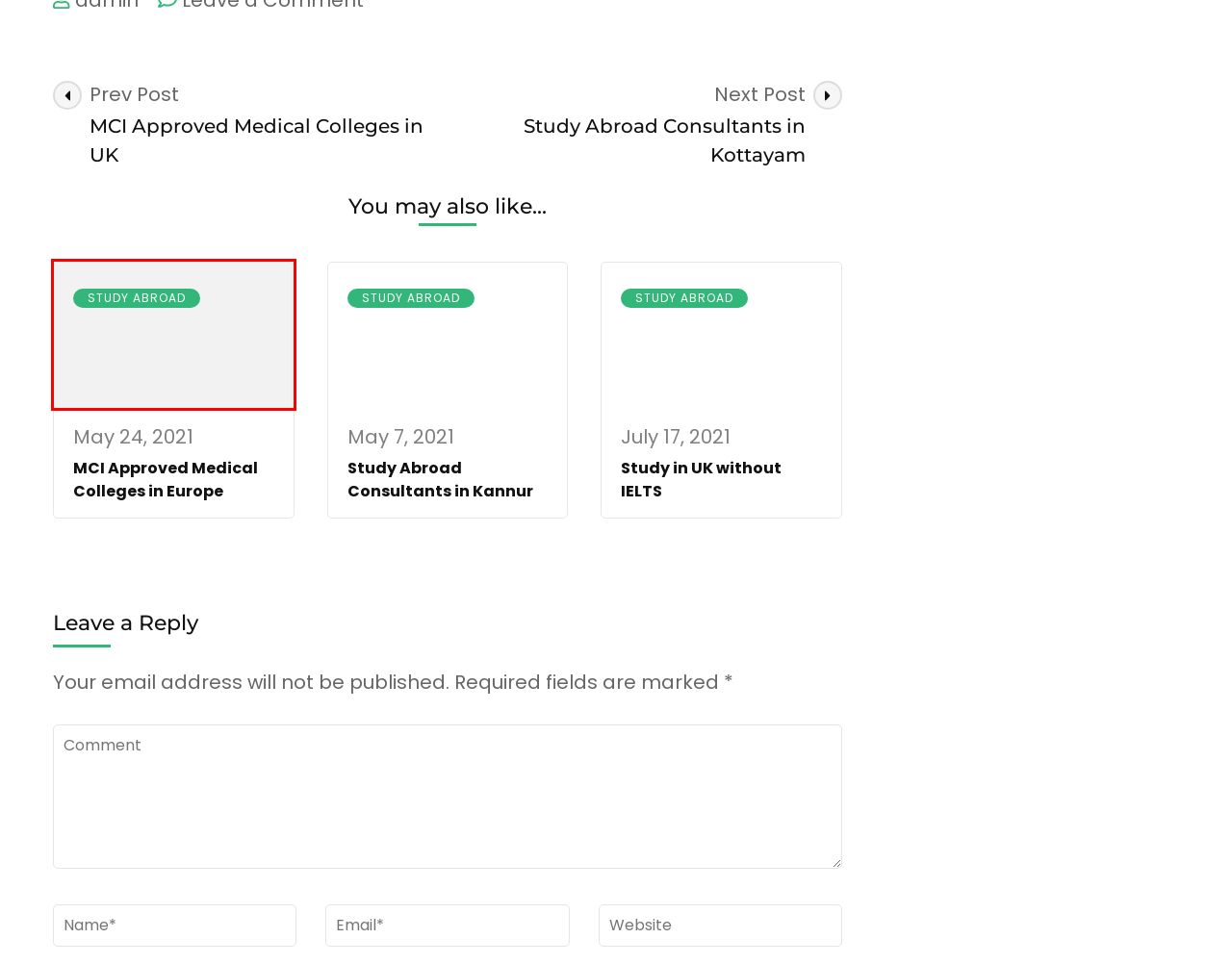You have been given a screenshot of a webpage with a red bounding box around a UI element. Select the most appropriate webpage description for the new webpage that appears after clicking the element within the red bounding box. The choices are:
A. Study Abroad Consultants In Kannur (100 % Free) MBBS Abroad
B. Study In UK Without IELTS . How To Get UK Study Visa Without IELTS?
C. #1 Study Abroad Consultants In Kottayam. Overseas Education Services
D. NMC/ MCI Approved Medical Colleges In Europe List (New)
E. BSc Nursing Admission In Kerala 2024-2025
F. #1 Study Abroad Consultants In Kochi { Ernakulam Kerala } Study Sure
G. Top Private Nursing Colleges In Kerala Admission And Fees
H. Looking For A Germany Nursing Recruitment Agency In Kerala (India )?

D